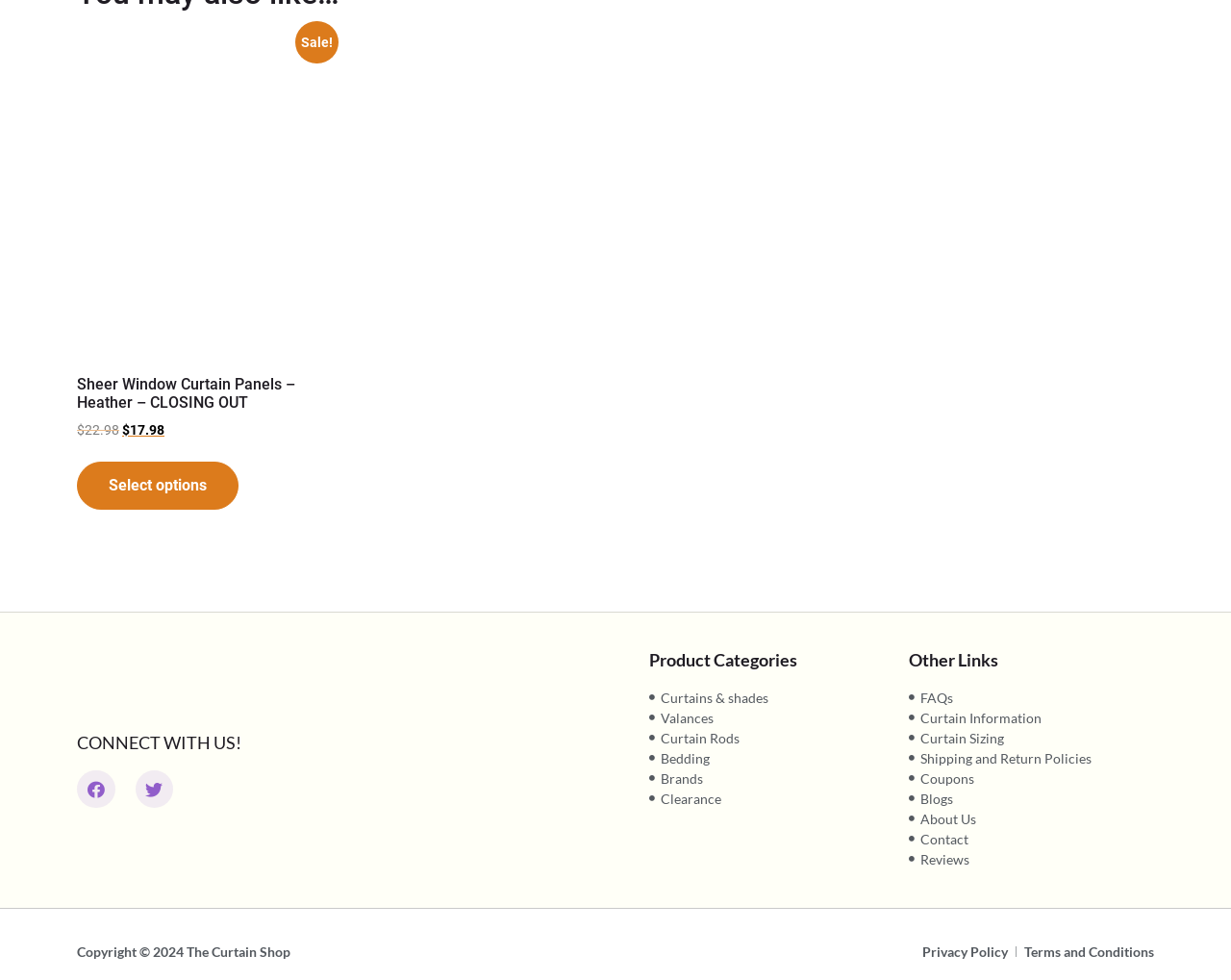Specify the bounding box coordinates of the area to click in order to follow the given instruction: "Browse Curtains & shades products."

[0.527, 0.702, 0.722, 0.722]